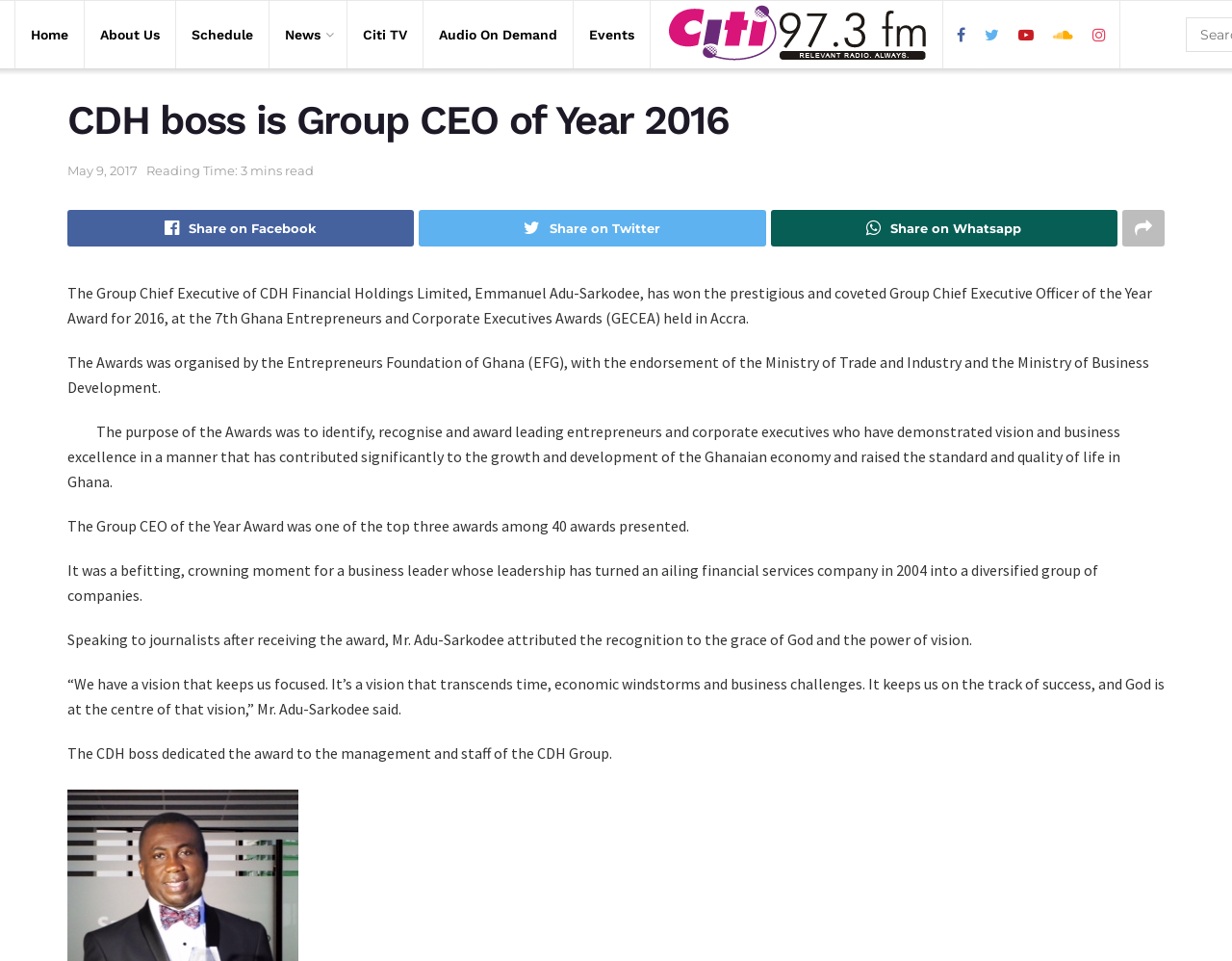Determine the bounding box coordinates for the element that should be clicked to follow this instruction: "Share on Facebook". The coordinates should be given as four float numbers between 0 and 1, in the format [left, top, right, bottom].

[0.055, 0.219, 0.336, 0.257]